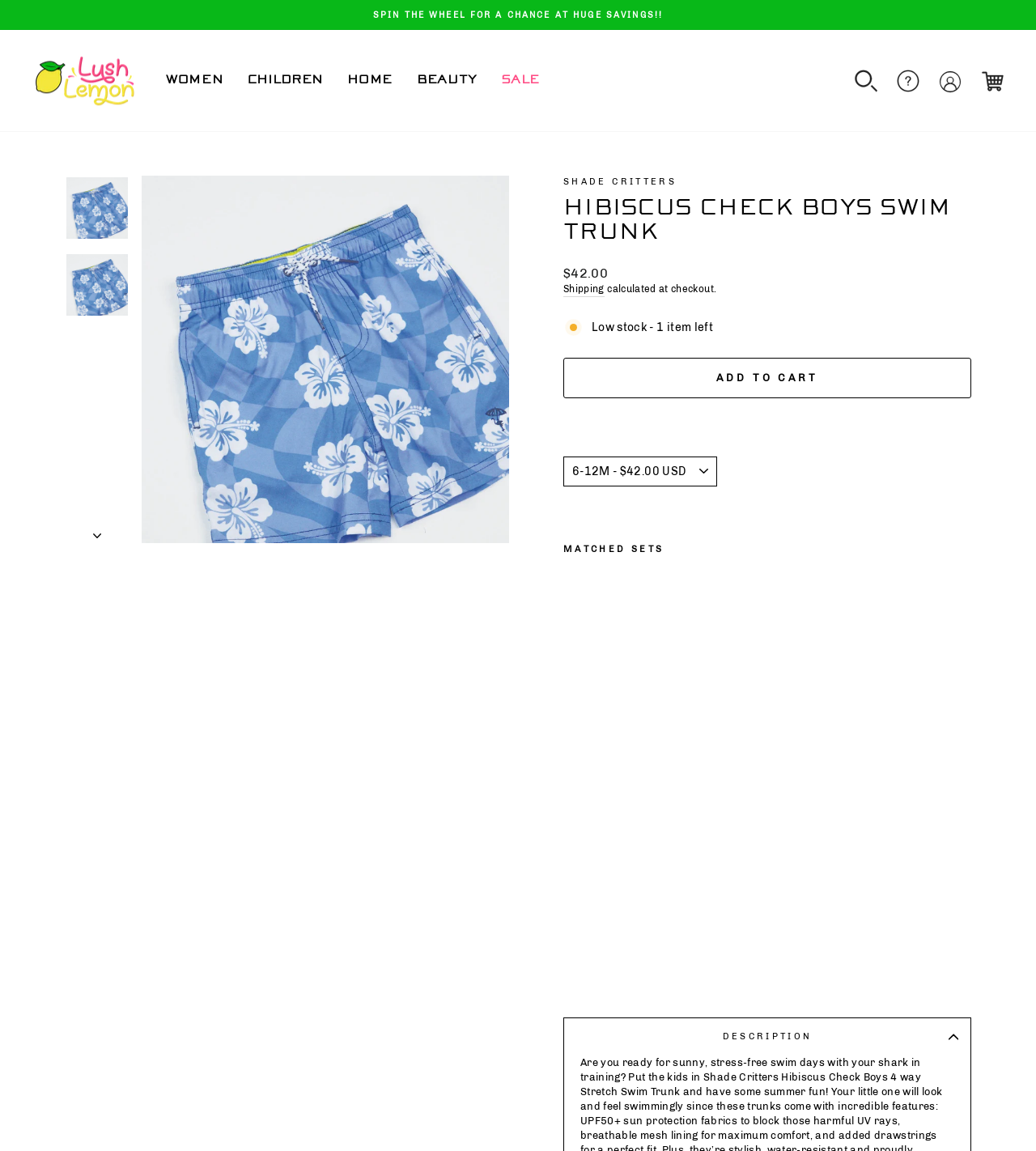Extract the main title from the webpage and generate its text.

HIBISCUS CHECK BOYS SWIM TRUNK